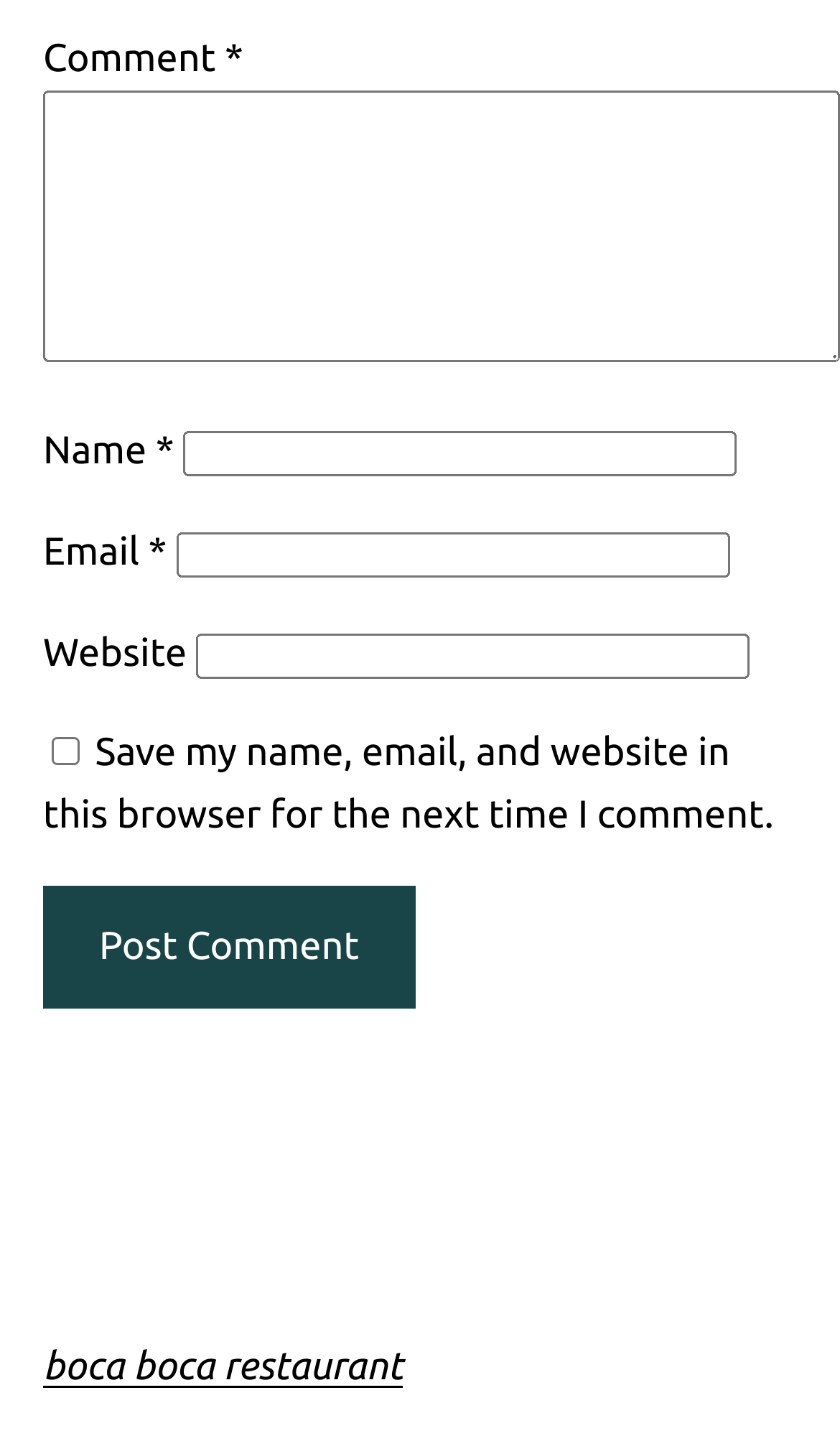Predict the bounding box coordinates for the UI element described as: "parent_node: Email * aria-describedby="email-notes" name="email"". The coordinates should be four float numbers between 0 and 1, presented as [left, top, right, bottom].

[0.209, 0.372, 0.868, 0.403]